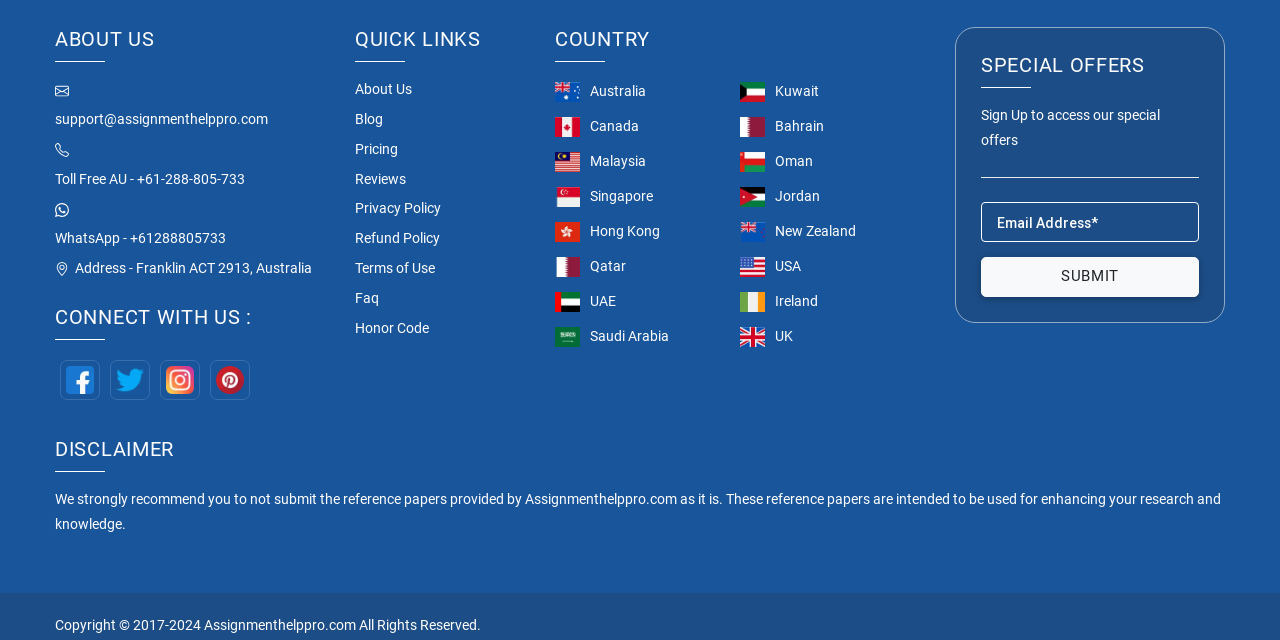Give a one-word or phrase response to the following question: What is the year when the company's copyright started?

2017